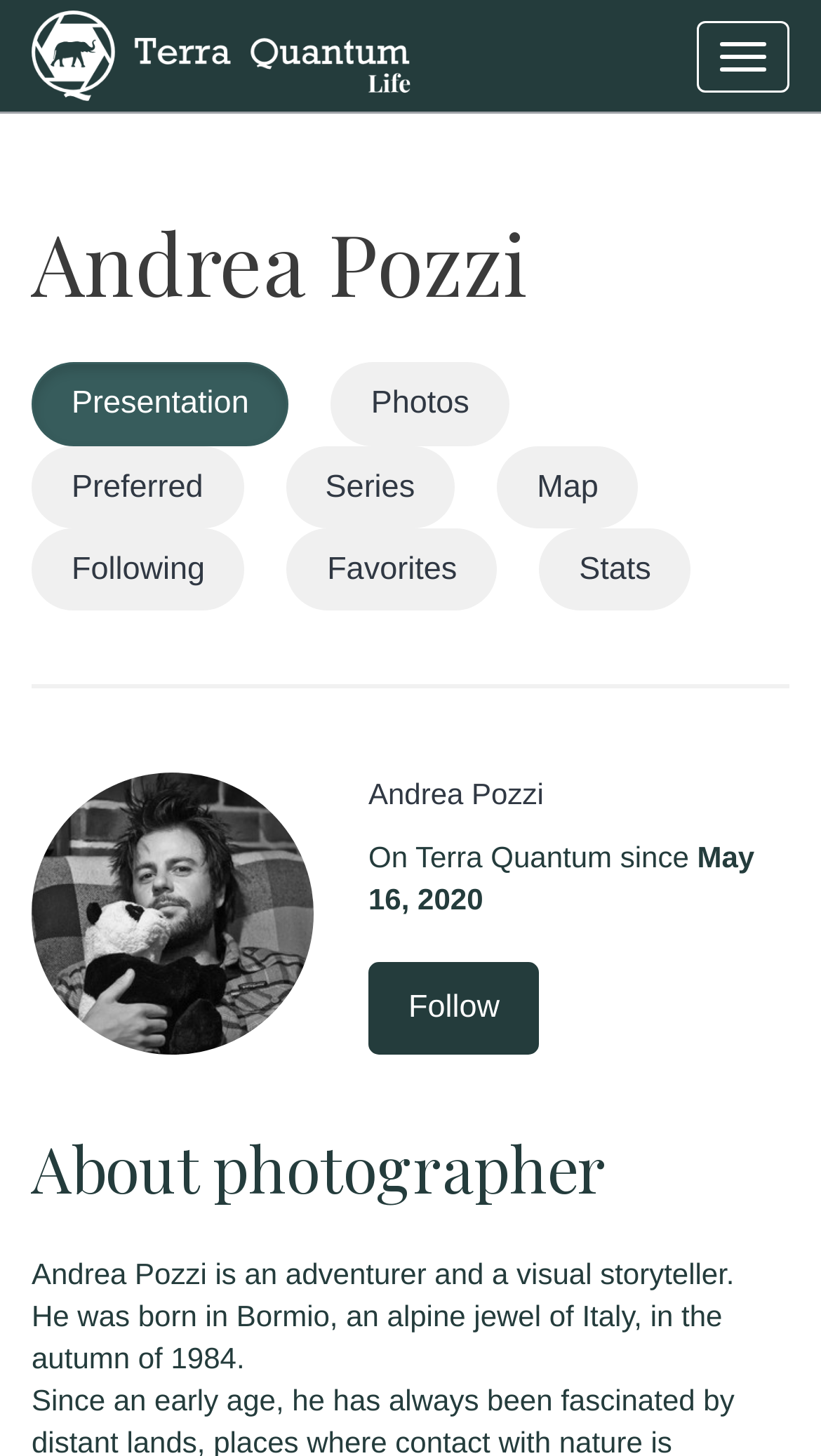What is the photographer's name?
Provide a thorough and detailed answer to the question.

The photographer's name is mentioned in the static text 'Andrea Pozzi' with bounding box coordinates [0.449, 0.534, 0.662, 0.557] and also in the link 'Andrea Pozzi' with bounding box coordinates [0.038, 0.142, 0.641, 0.218].